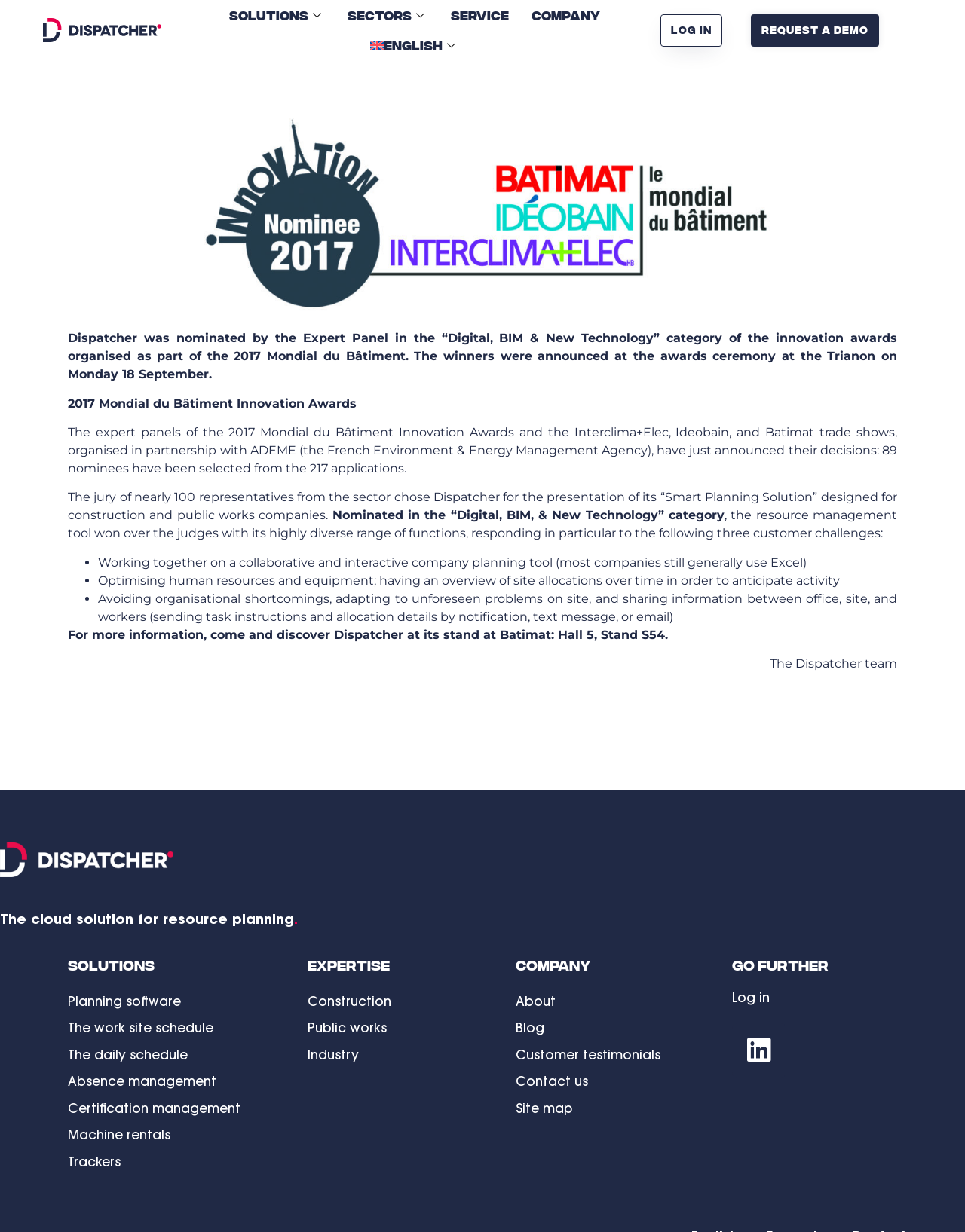Please provide the bounding box coordinates for the element that needs to be clicked to perform the following instruction: "Read more about the 2017 Mondial du Bâtiment Innovation Awards". The coordinates should be given as four float numbers between 0 and 1, i.e., [left, top, right, bottom].

[0.07, 0.321, 0.37, 0.333]